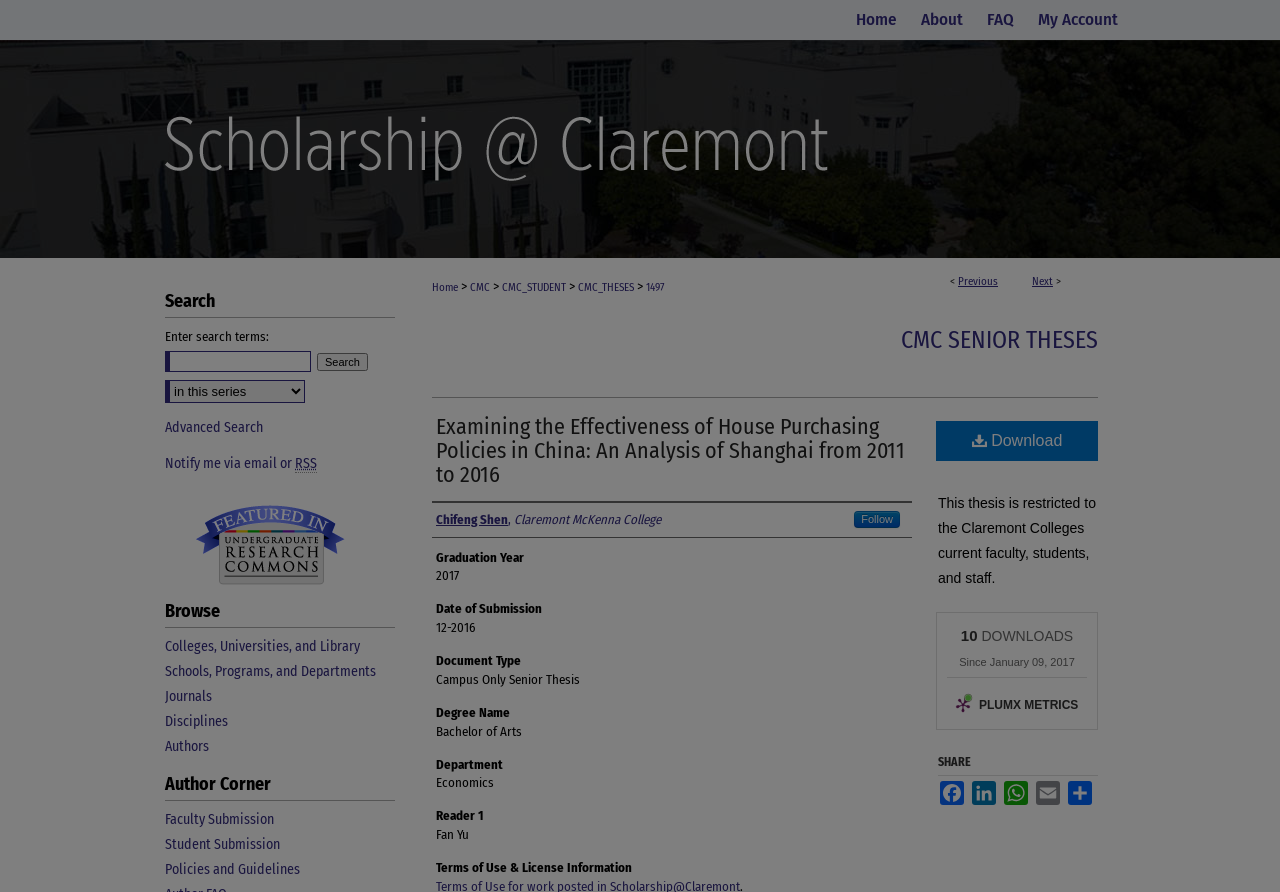Please specify the bounding box coordinates of the clickable region to carry out the following instruction: "Download the thesis". The coordinates should be four float numbers between 0 and 1, in the format [left, top, right, bottom].

[0.731, 0.472, 0.858, 0.517]